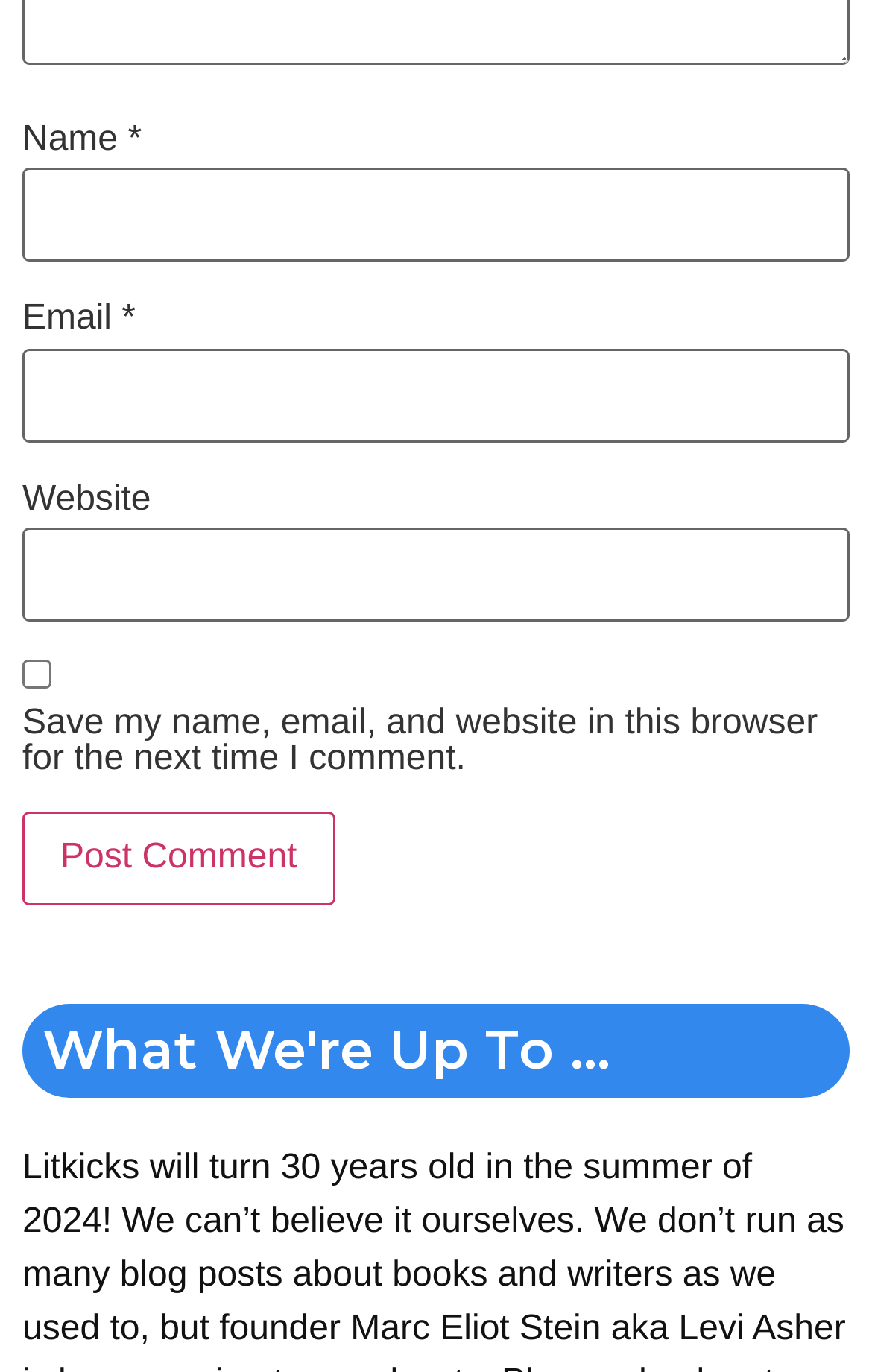What is the button at the bottom for?
Using the image as a reference, answer the question in detail.

The button is located at the bottom of the webpage and is labeled 'Post Comment'. This suggests that its purpose is to submit the user's comment after filling out the required information.